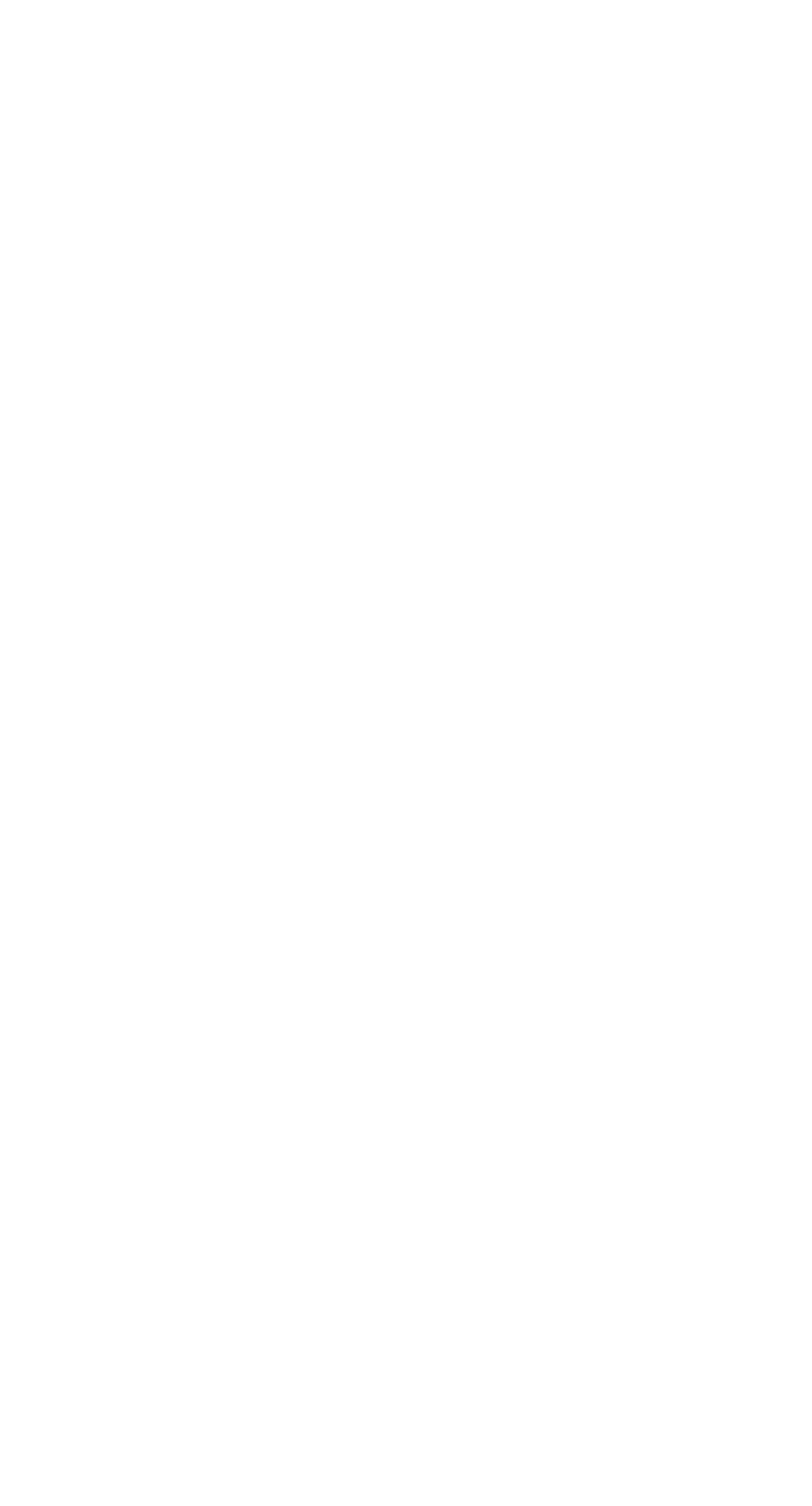Predict the bounding box coordinates of the area that should be clicked to accomplish the following instruction: "click on the 'CYCLING' link". The bounding box coordinates should consist of four float numbers between 0 and 1, i.e., [left, top, right, bottom].

[0.268, 0.08, 0.406, 0.105]